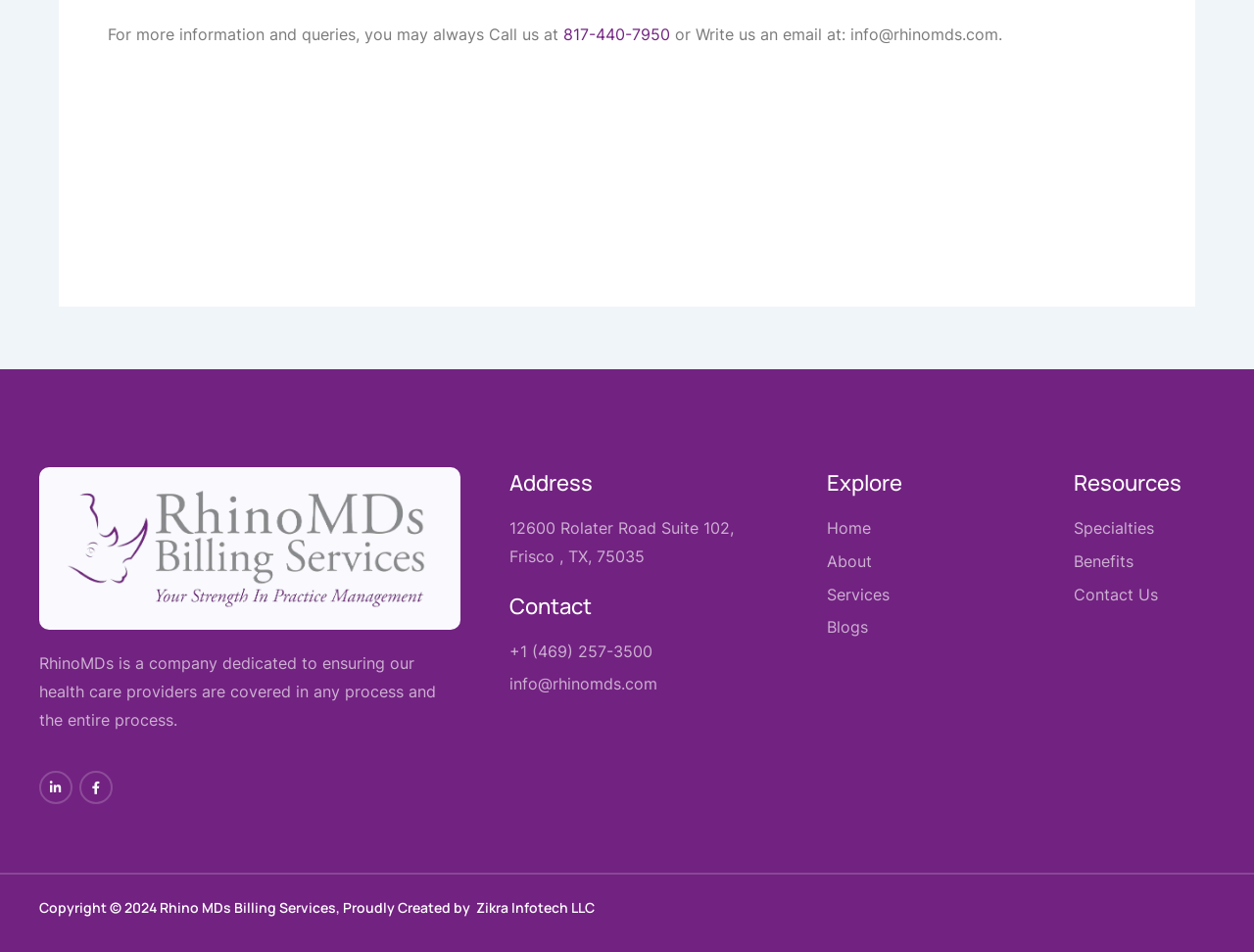Identify the bounding box coordinates necessary to click and complete the given instruction: "Visit the LinkedIn page".

[0.031, 0.81, 0.058, 0.845]